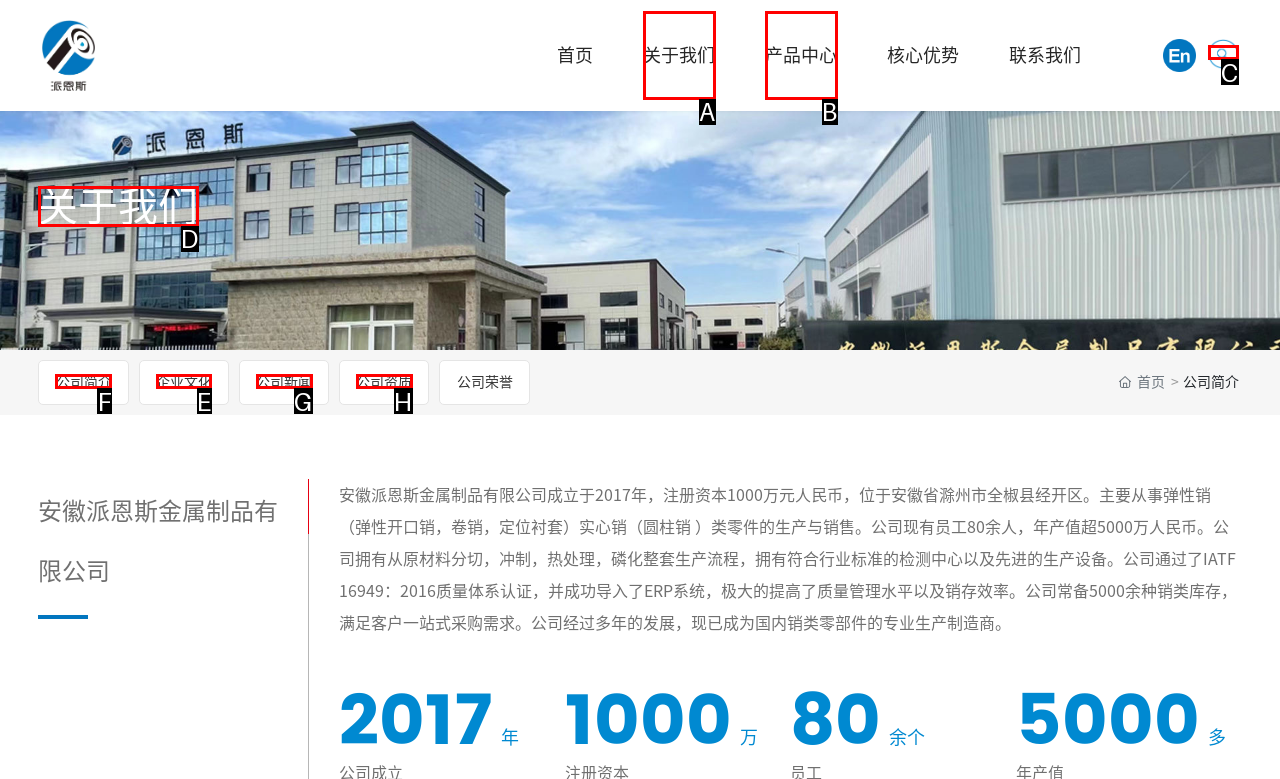Identify the appropriate lettered option to execute the following task: Learn about the company culture
Respond with the letter of the selected choice.

E